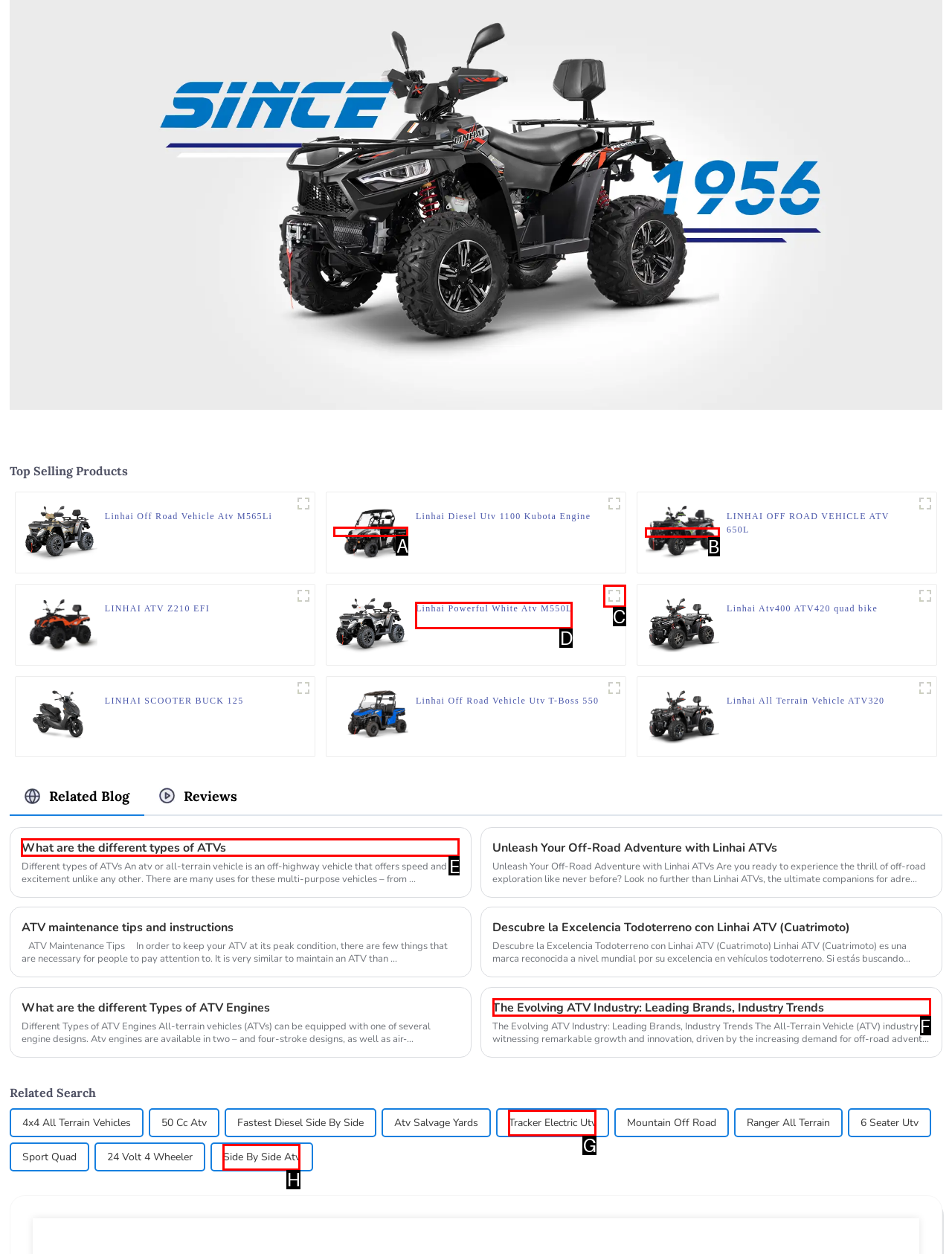Select the option that corresponds to the description: title="M565Li WHITE"
Respond with the letter of the matching choice from the options provided.

C